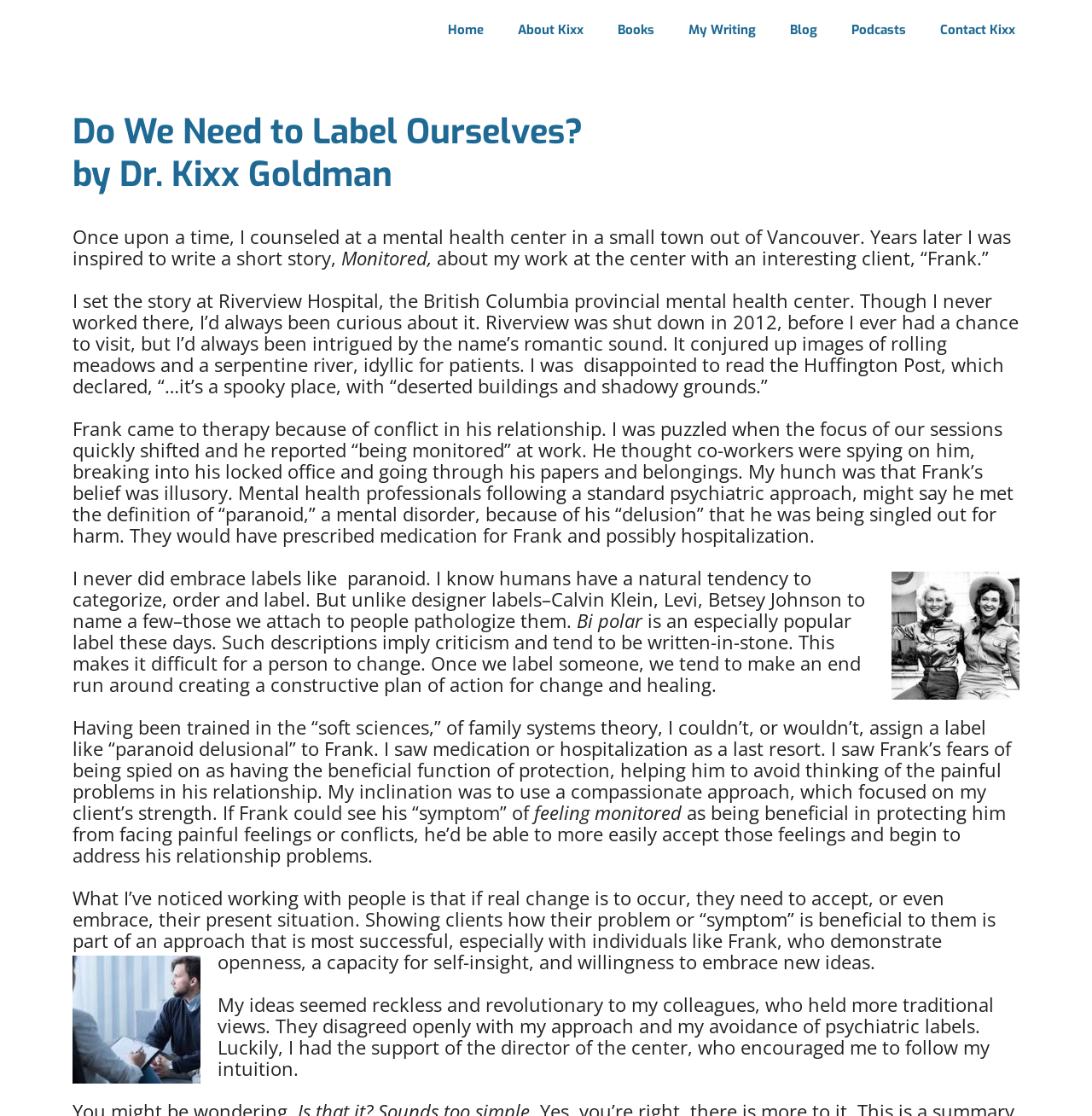Please locate the bounding box coordinates of the element that should be clicked to complete the given instruction: "Read the review published on July 17, 2021".

None